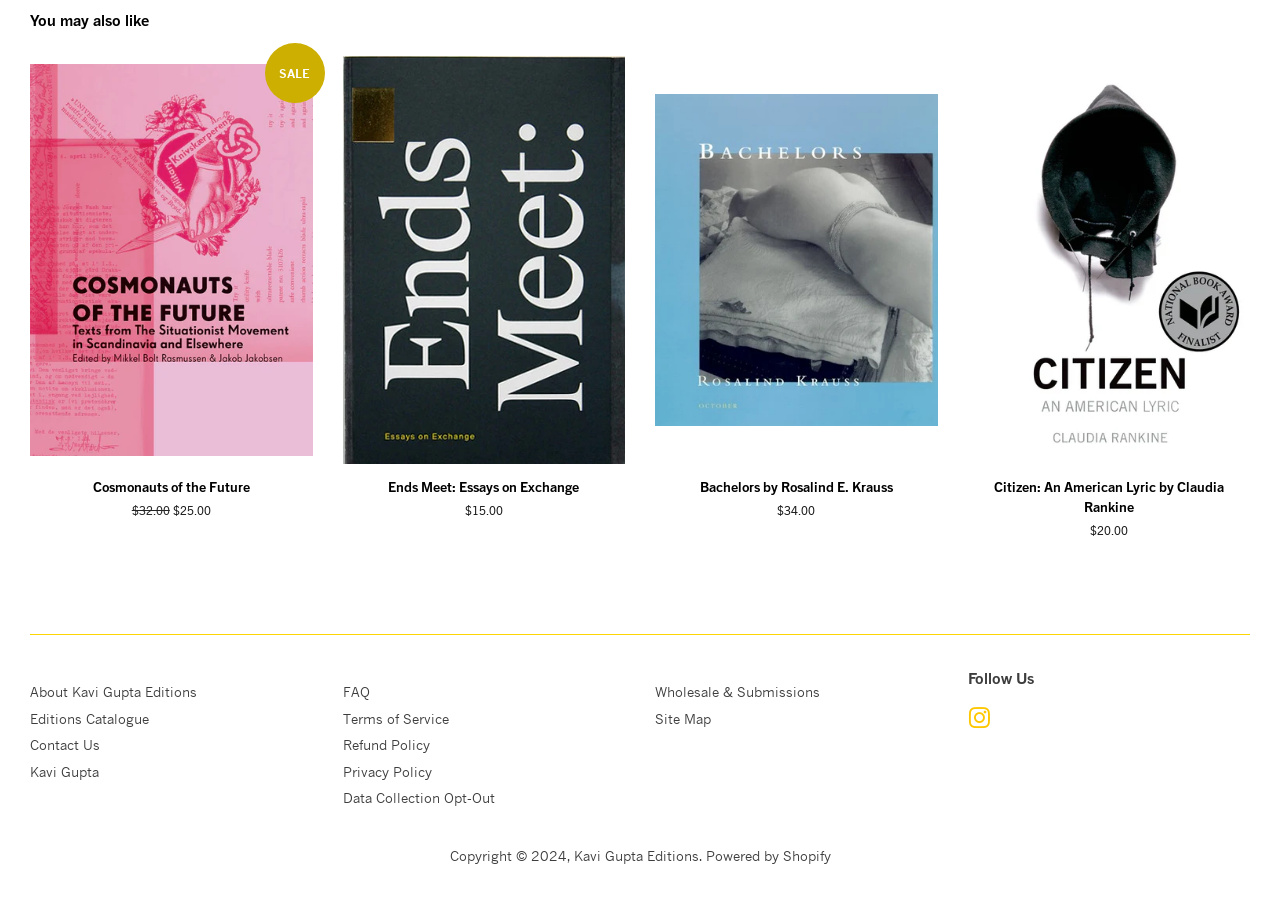Specify the bounding box coordinates of the element's area that should be clicked to execute the given instruction: "Contact Us". The coordinates should be four float numbers between 0 and 1, i.e., [left, top, right, bottom].

[0.023, 0.821, 0.078, 0.84]